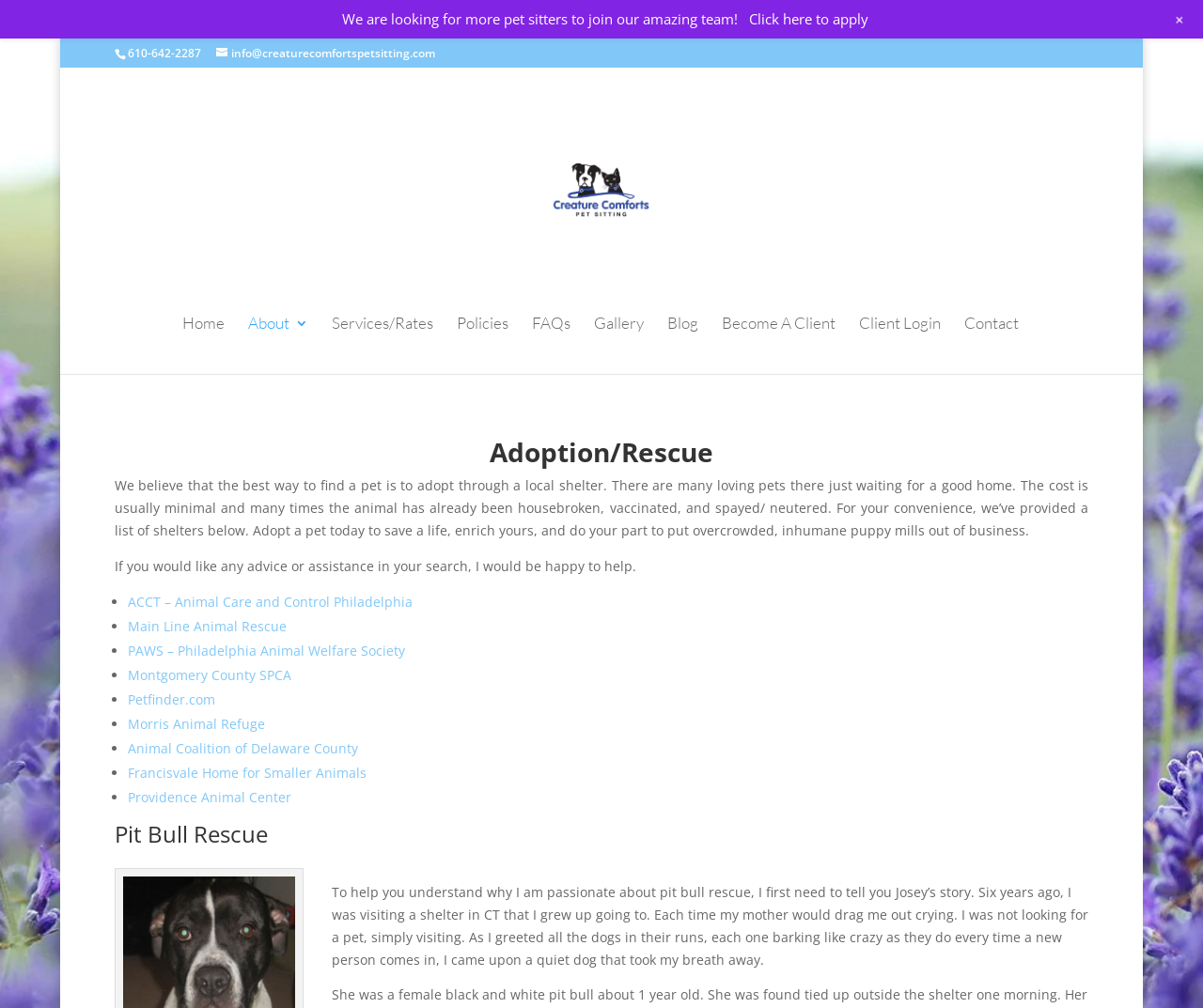Please find the bounding box coordinates of the section that needs to be clicked to achieve this instruction: "Send an email to info@creaturecomfortspetsitting.com".

[0.179, 0.045, 0.361, 0.061]